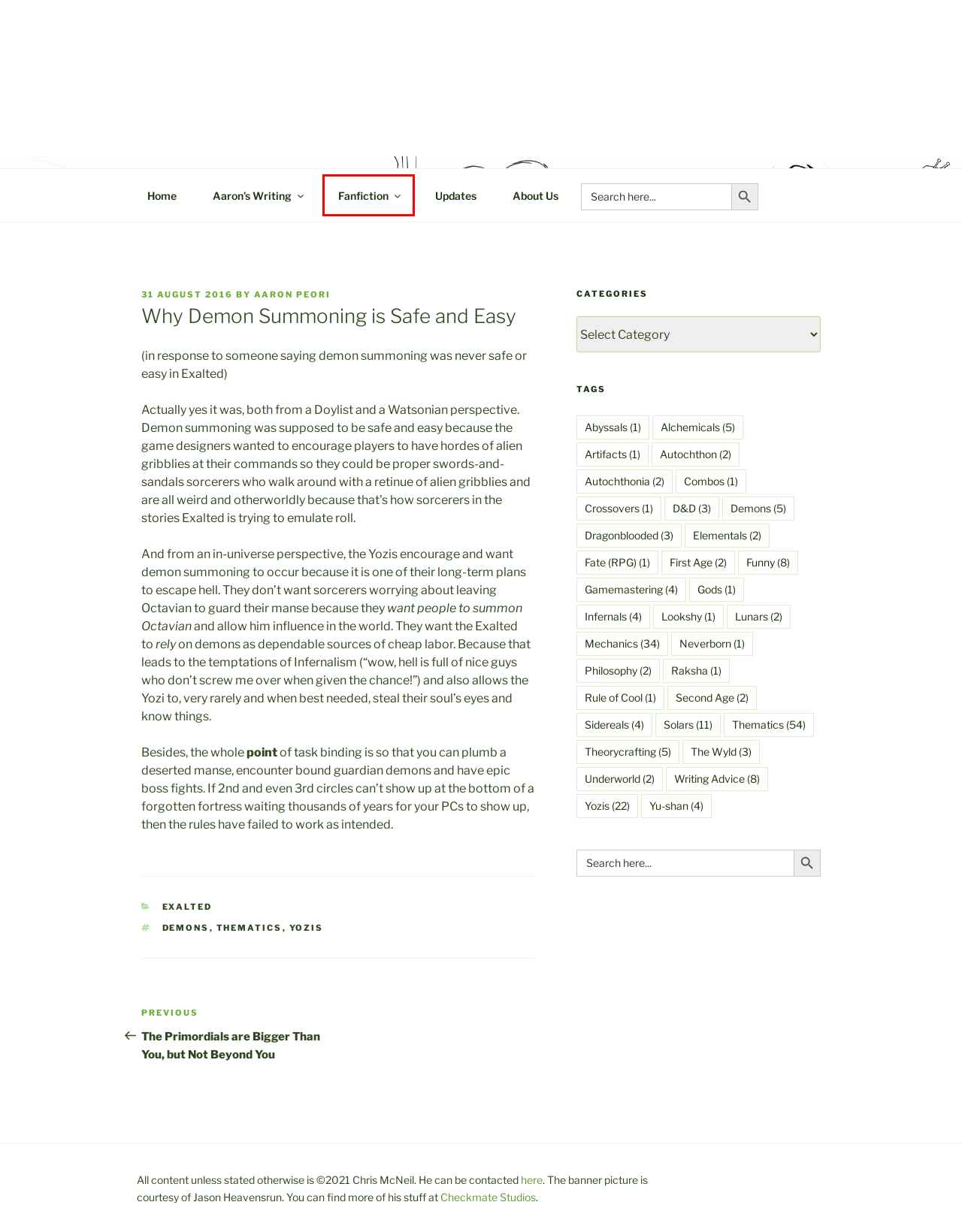Observe the screenshot of a webpage with a red bounding box around an element. Identify the webpage description that best fits the new page after the element inside the bounding box is clicked. The candidates are:
A. Fate (RPG) – C&A Productions
B. Aaron’s Thoughts – C&A Productions
C. Dragonblooded – C&A Productions
D. Underworld – C&A Productions
E. Checkmate Studios
F. The Primordials are Bigger Than You, but Not Beyond You – C&A Productions
G. D&D – C&A Productions
H. Fanfiction – C&A Productions

H